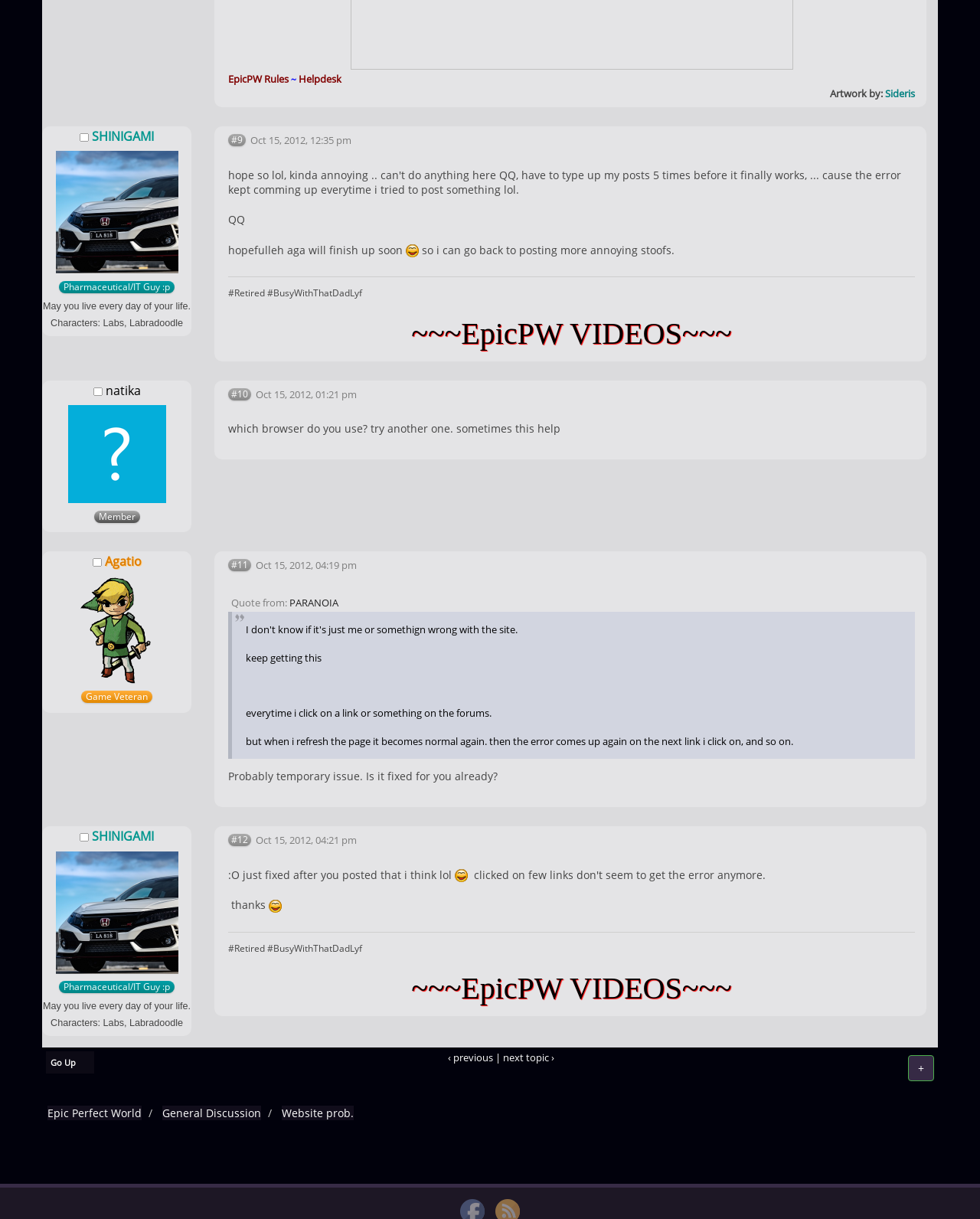Give a one-word or one-phrase response to the question:
What is the occupation of the user with the quote?

Pharmaceutical/IT Guy